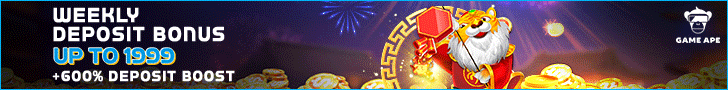Refer to the image and answer the question with as much detail as possible: What is the percentage of the deposit boost?

The design of the promotional banner highlights an attractive 600% deposit boost, which is a key feature of the offer intended to attract players.